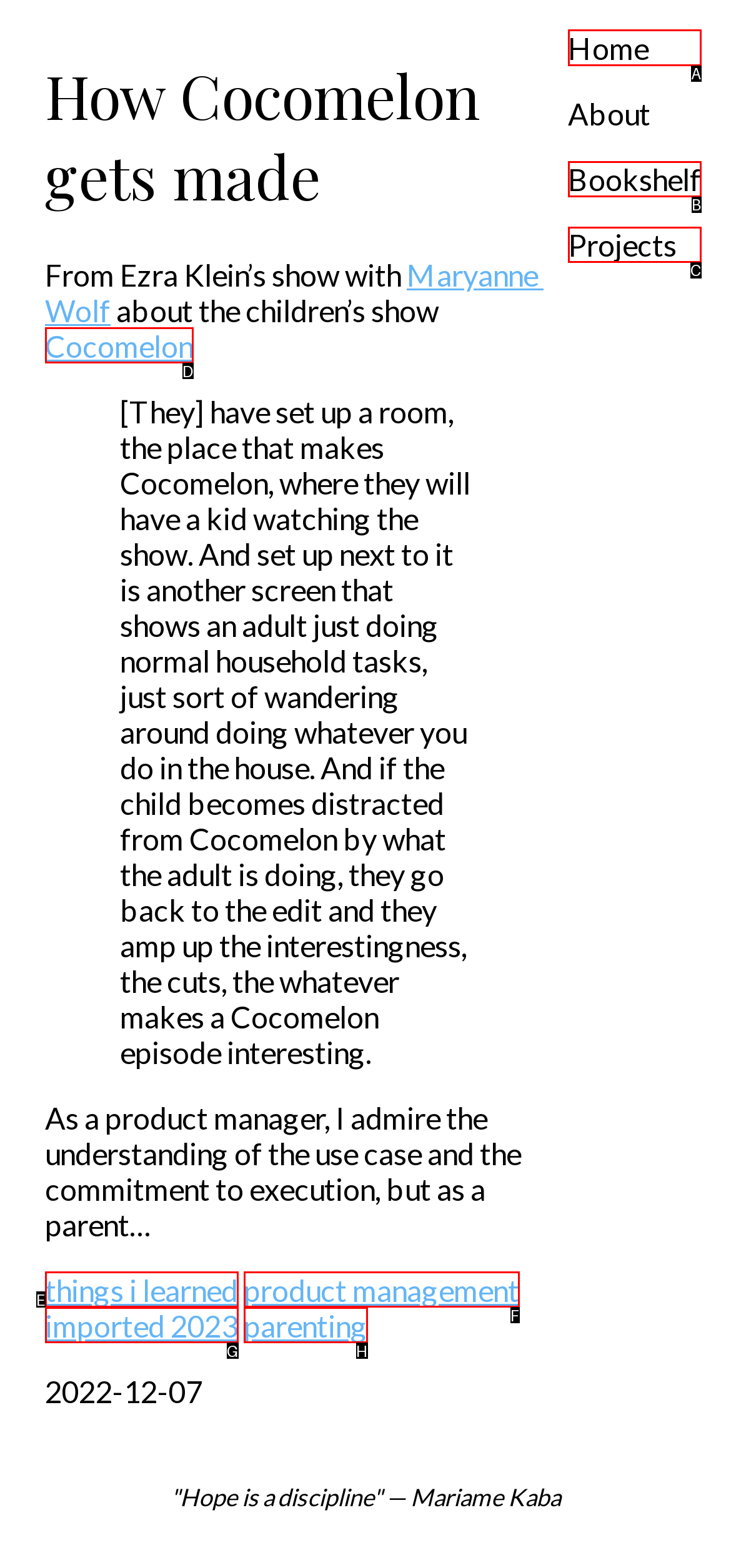Out of the given choices, which letter corresponds to the UI element required to go to home page? Answer with the letter.

A